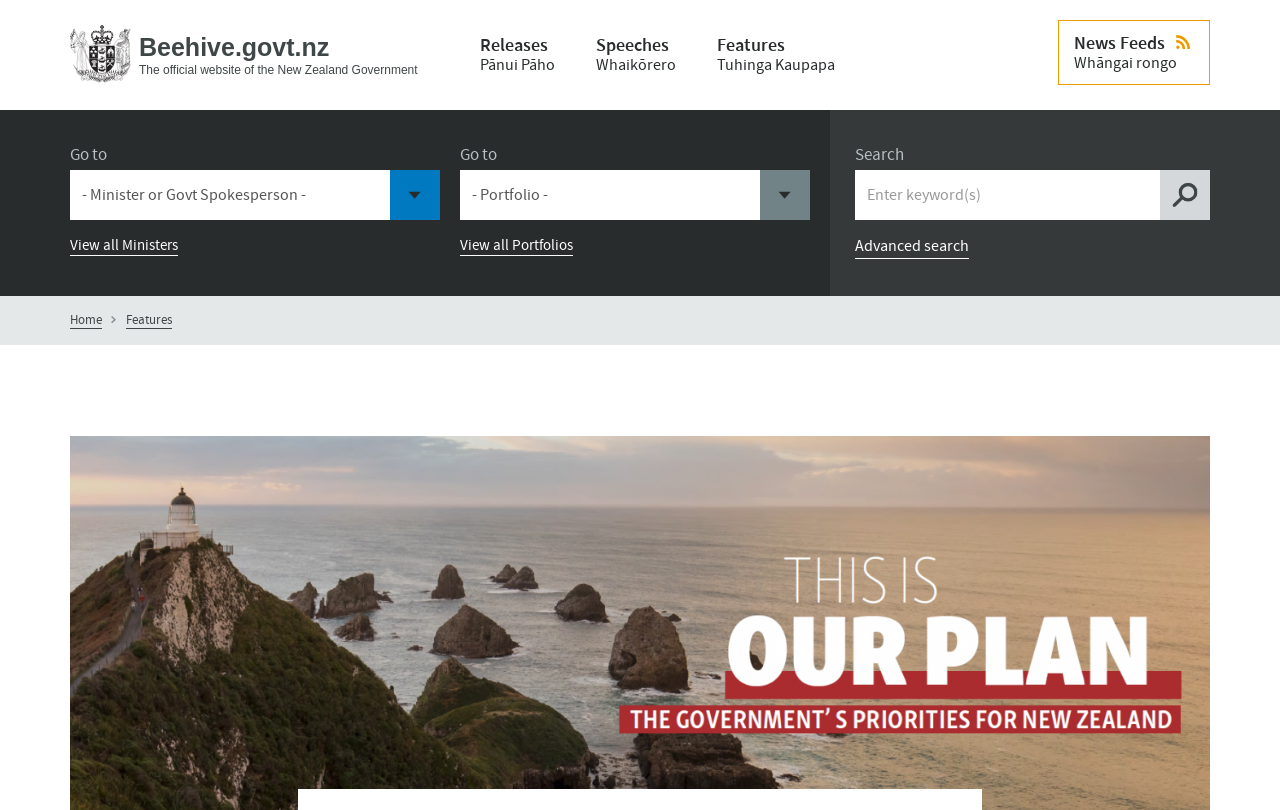Can you show the bounding box coordinates of the region to click on to complete the task described in the instruction: "Visit Arthur Alley's LinkedIn page"?

None